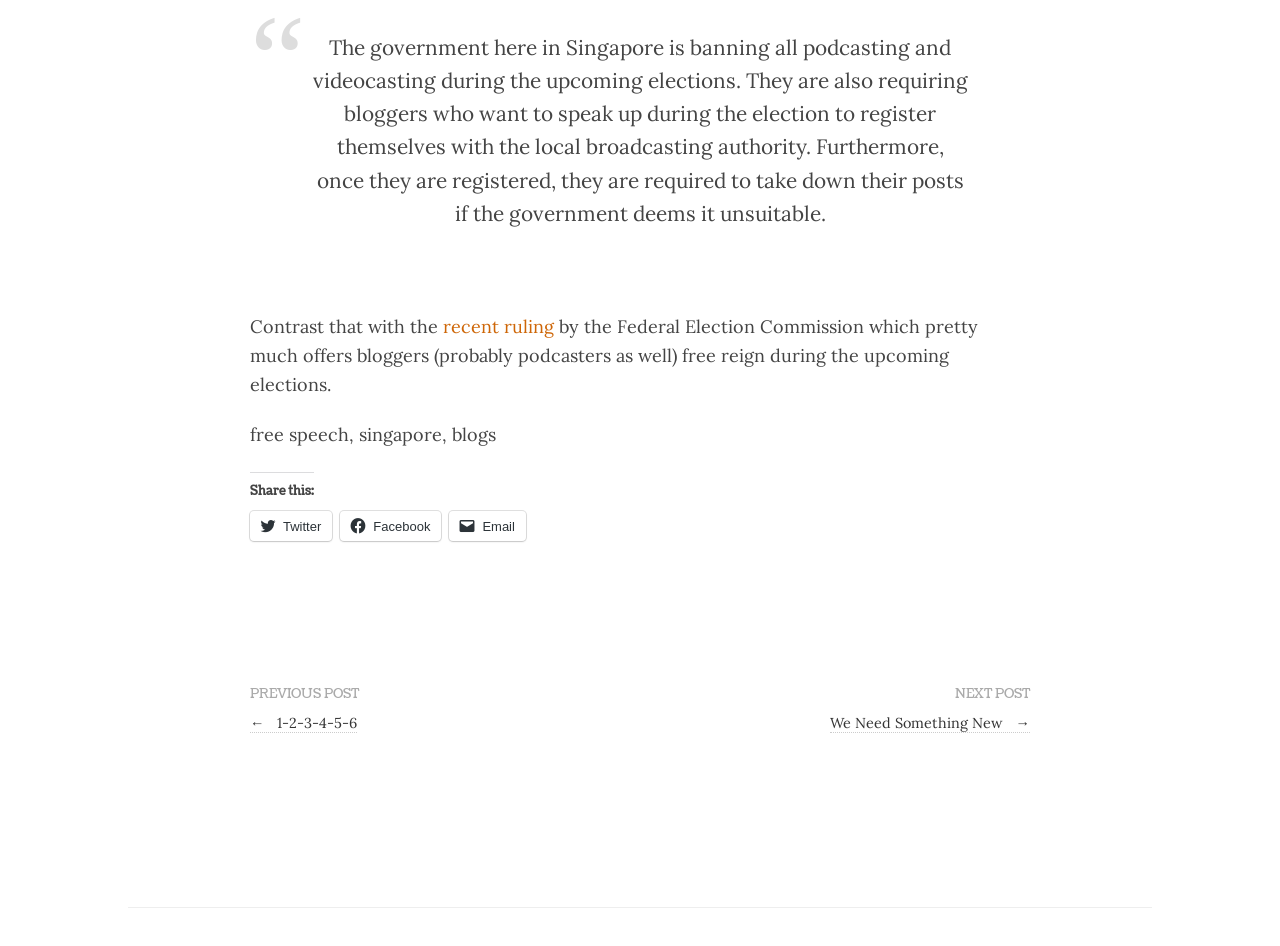Find the bounding box coordinates of the UI element according to this description: "We Need Something New →".

[0.648, 0.755, 0.805, 0.775]